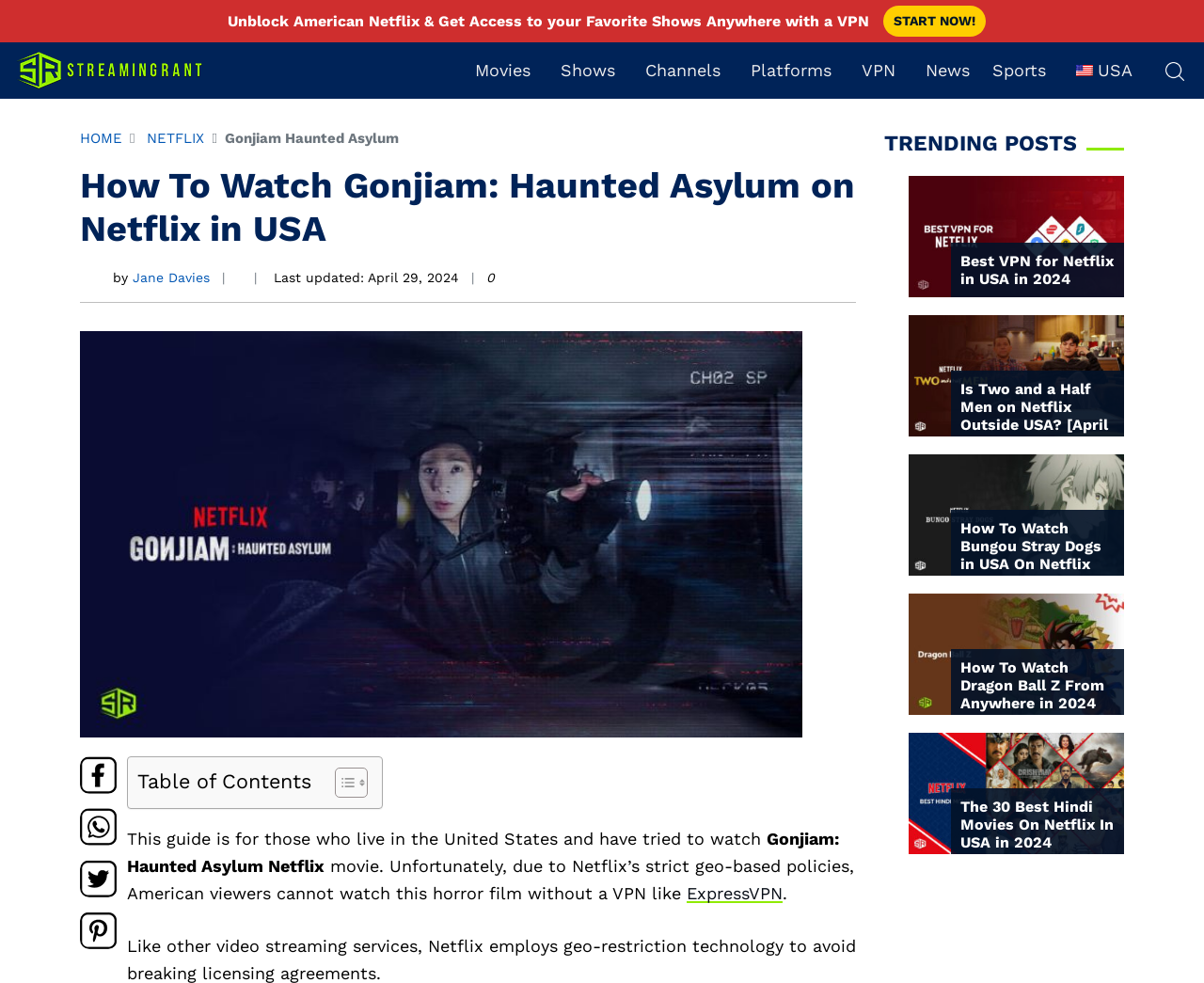Please specify the bounding box coordinates of the element that should be clicked to execute the given instruction: 'Explore trending posts about Netflix'. Ensure the coordinates are four float numbers between 0 and 1, expressed as [left, top, right, bottom].

[0.734, 0.133, 0.895, 0.159]